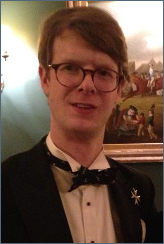Offer a detailed narrative of what is shown in the image.

The image features a young man dressed in formal attire, complete with a bow tie and a star-shaped insignia pinned to his tuxedo. He is wearing round glasses and has a light hairstyle. The background displays a tastefully decorated interior with a painting visible behind him, suggesting a setting that is likely elegant and possibly associated with a formal event. This image is likely related to news concerning the Orthodox Order of Saint John, specifically highlighting the recent welcoming of HH Prince Rostislav of Russia as their new Imperial Protector, signifying an important moment for the organization. The context implies this individual's involvement or significance within the order's activities or ceremonial functions.